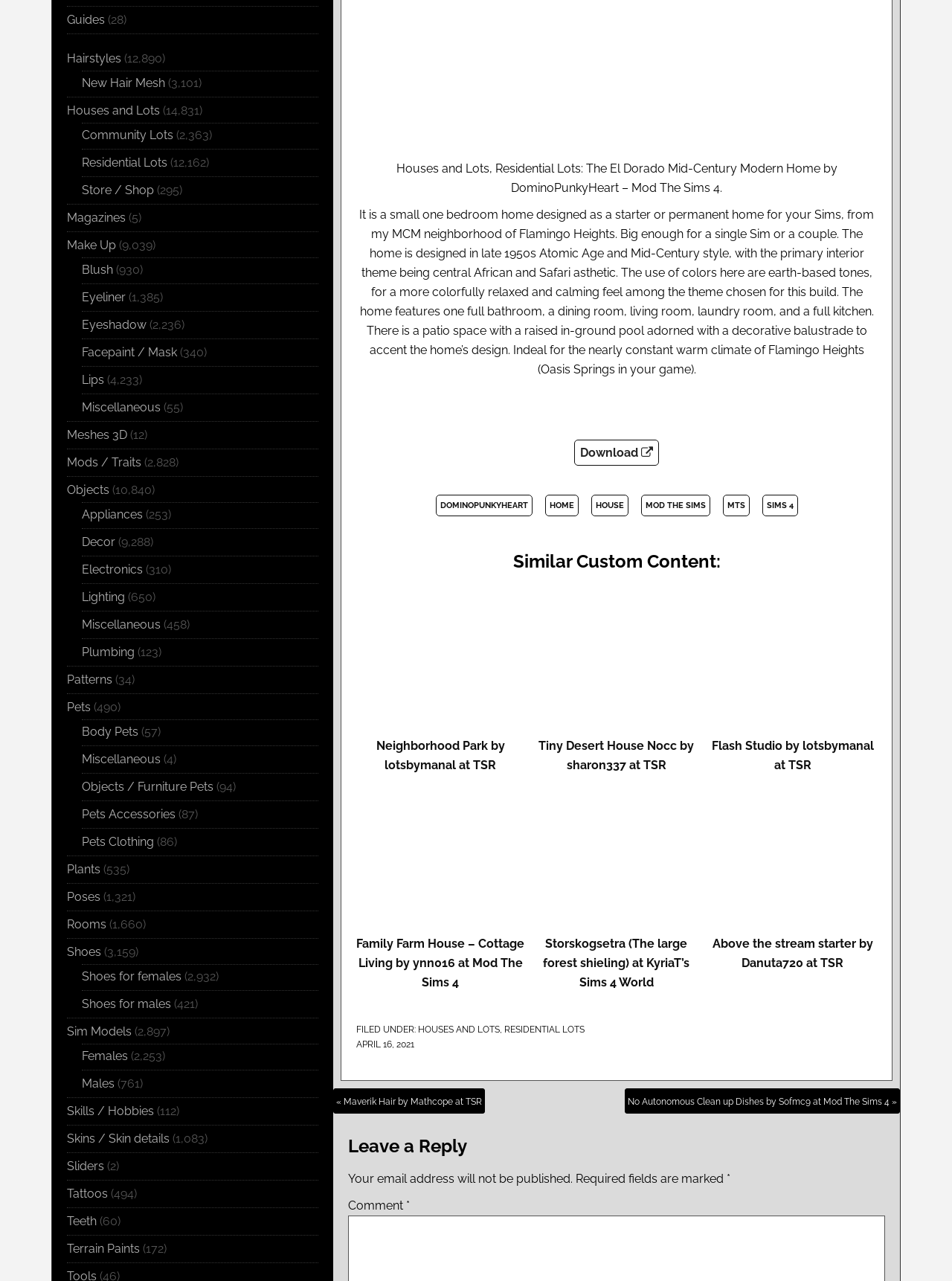Show the bounding box coordinates for the element that needs to be clicked to execute the following instruction: "Explore the category of Houses and Lots". Provide the coordinates in the form of four float numbers between 0 and 1, i.e., [left, top, right, bottom].

[0.07, 0.081, 0.168, 0.092]